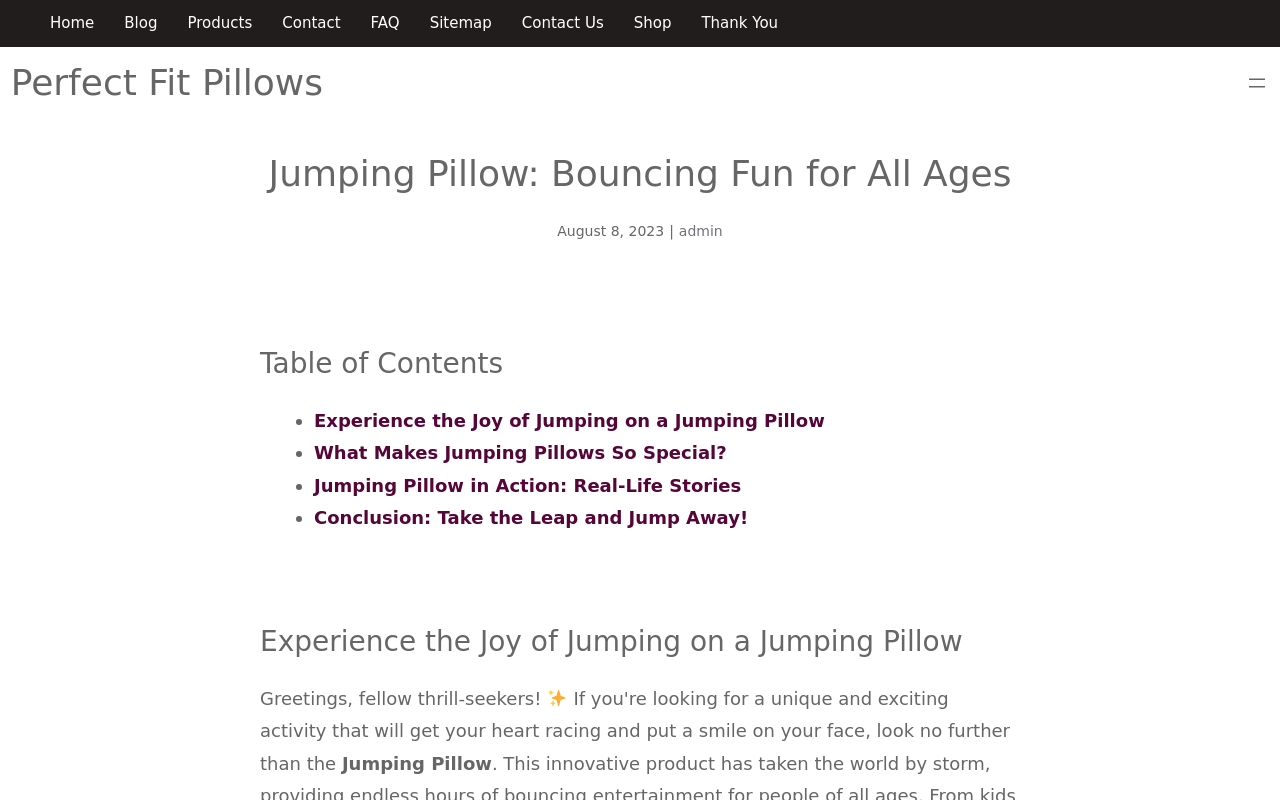Can you find and provide the title of the webpage?

Perfect Fit Pillows